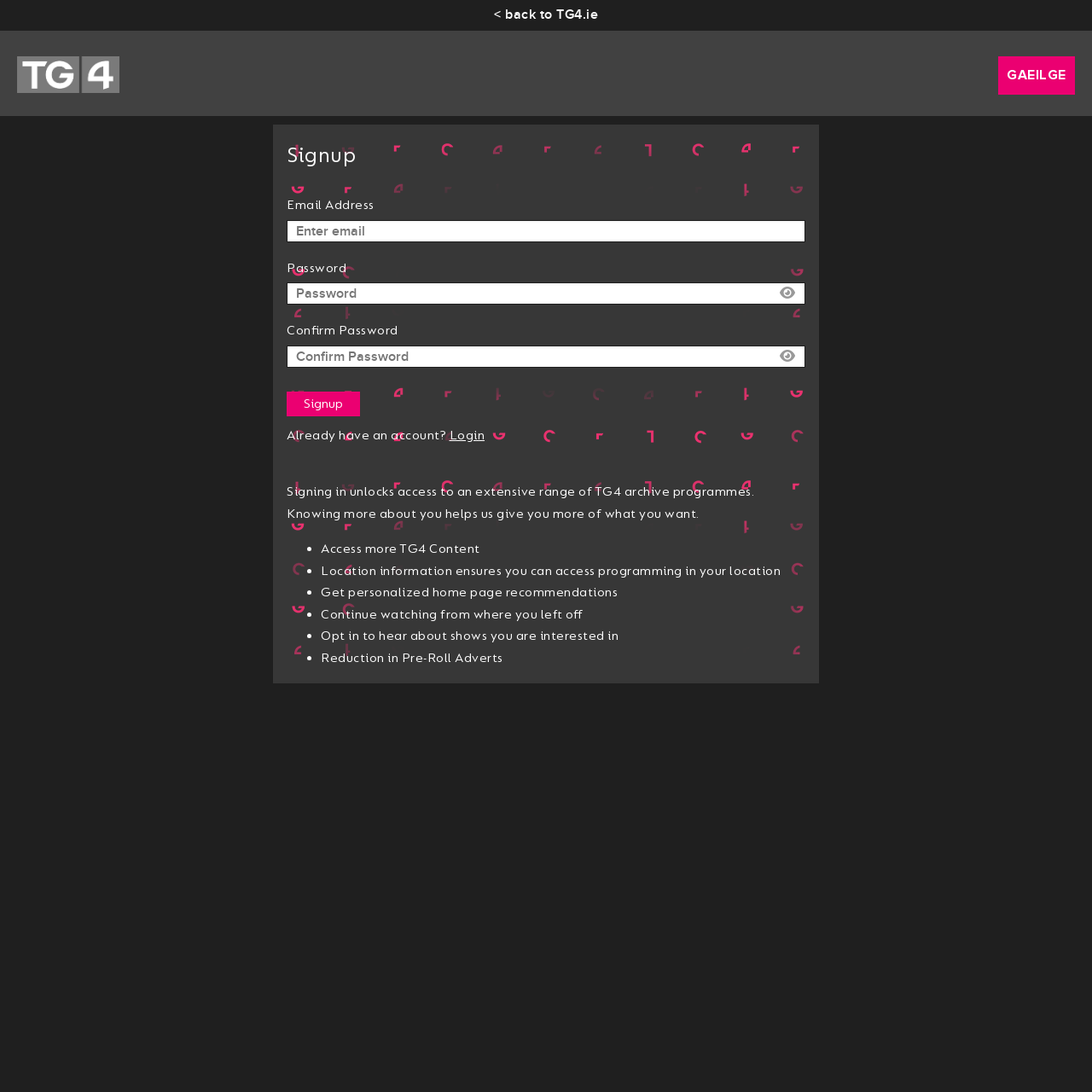Carefully observe the image and respond to the question with a detailed answer:
What is the text of the top-left link?

The top-left link has a bounding box coordinate of [0.0, 0.028, 0.109, 0.085] and contains an image with the text 'TG4 Logo'.